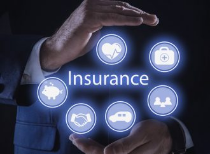Describe every aspect of the image in detail.

The image showcases a professional individual, dressed in a suit, using their hands to frame a glowing display of various insurance-related icons. Centrally highlighted is the word "Insurance," surrounded by circular icons representing different aspects of insurance: a heart symbol for health insurance, a medical kit for healthcare coverage, a piggy bank signifying savings or financial insurance, a car for auto insurance, and icons depicting relationships or community support. The visual composition conveys a modern, digital approach to the insurance industry, emphasizing the multifaceted nature of insurance solutions in today's world. The use of light effects around the icons enhances the futuristic feel, suggesting innovation and accessibility in insurance services.